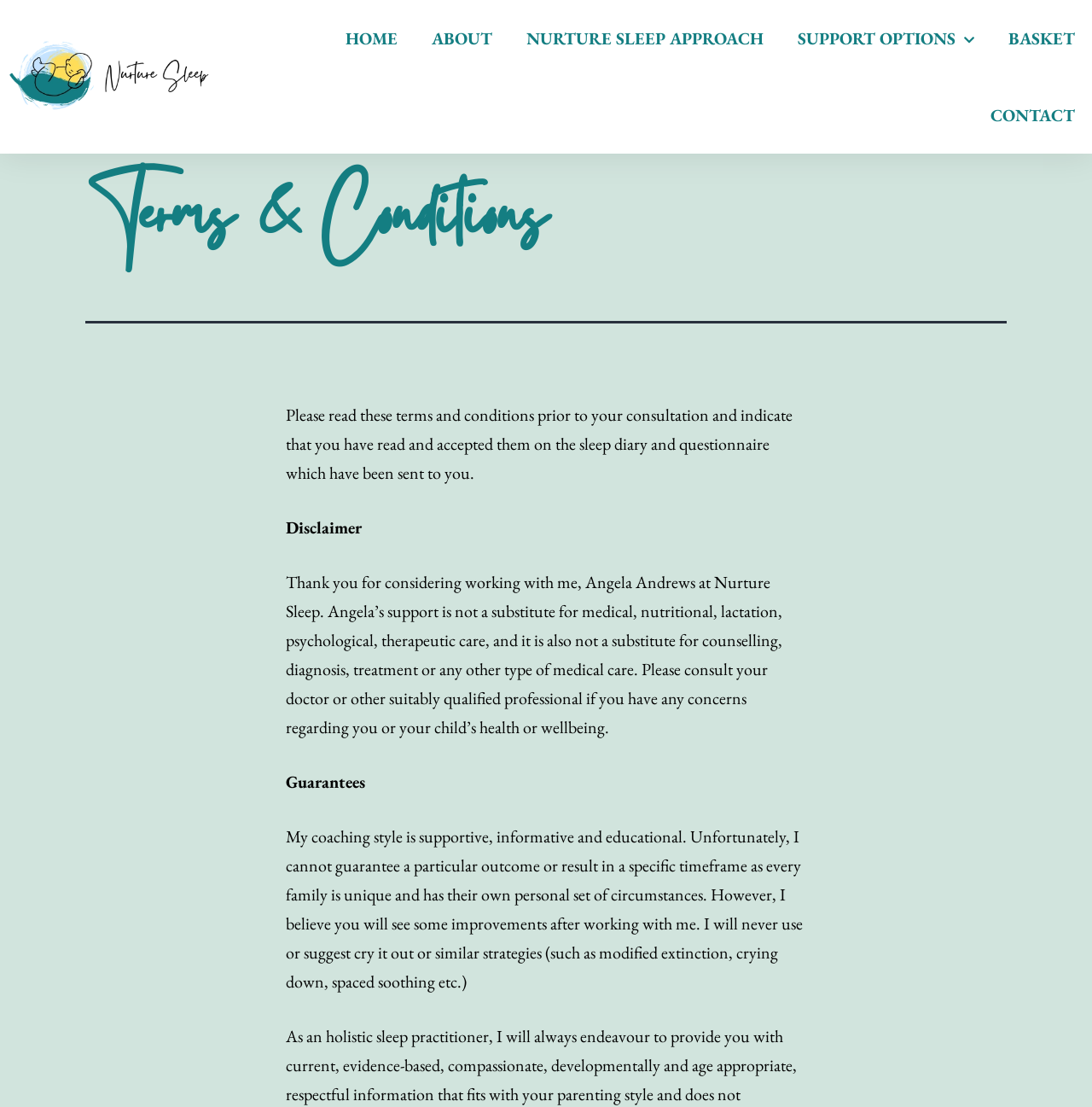Provide a one-word or short-phrase response to the question:
How many navigation links are available at the top?

5